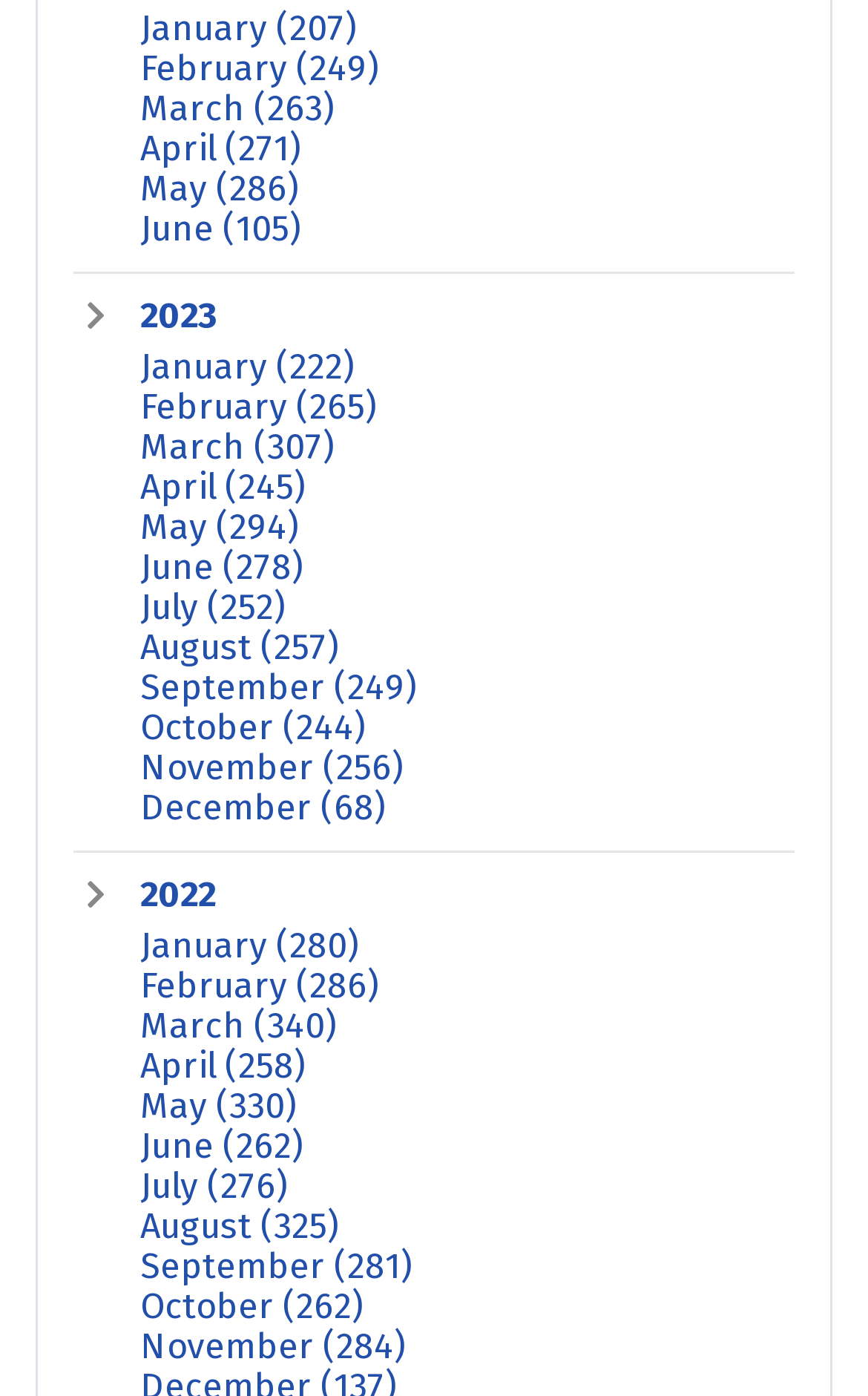Determine the bounding box coordinates of the target area to click to execute the following instruction: "View January 2023."

[0.162, 0.21, 0.249, 0.241]